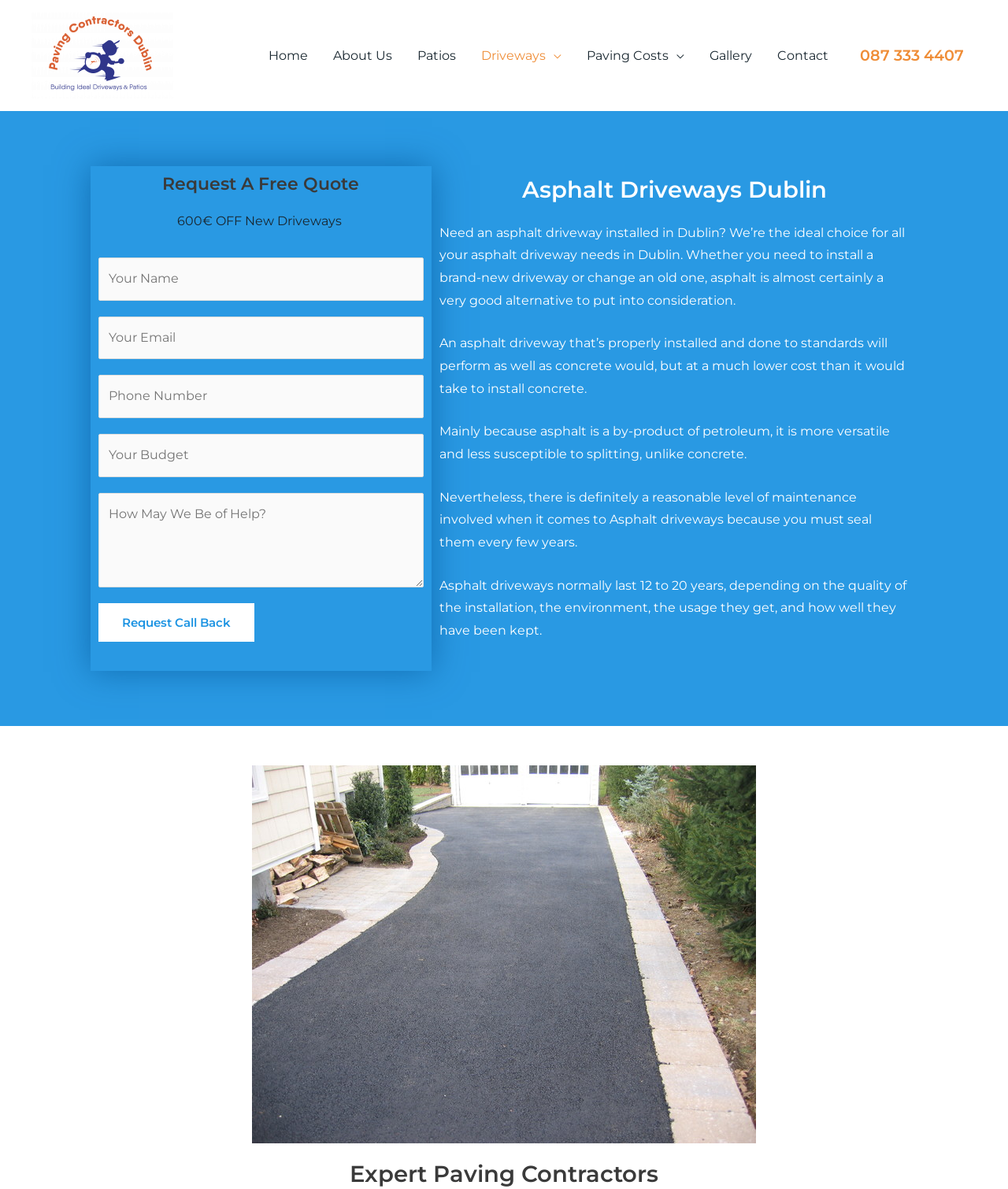How often should asphalt driveways be sealed?
Based on the image, provide your answer in one word or phrase.

Every few years